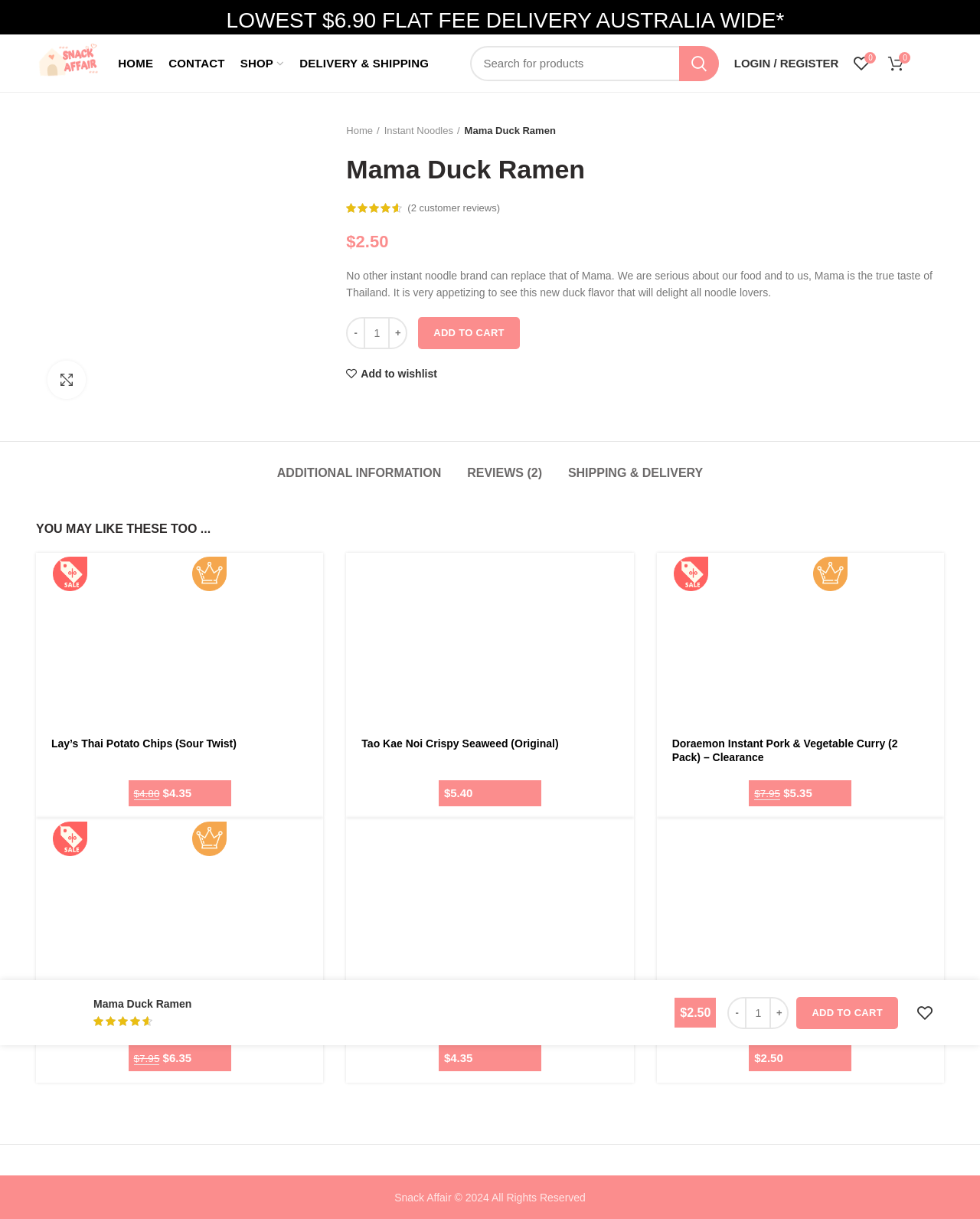Determine the bounding box coordinates of the element that should be clicked to execute the following command: "View product details of Lay's Thai Potato Chips (Sour Twist)".

[0.037, 0.454, 0.33, 0.595]